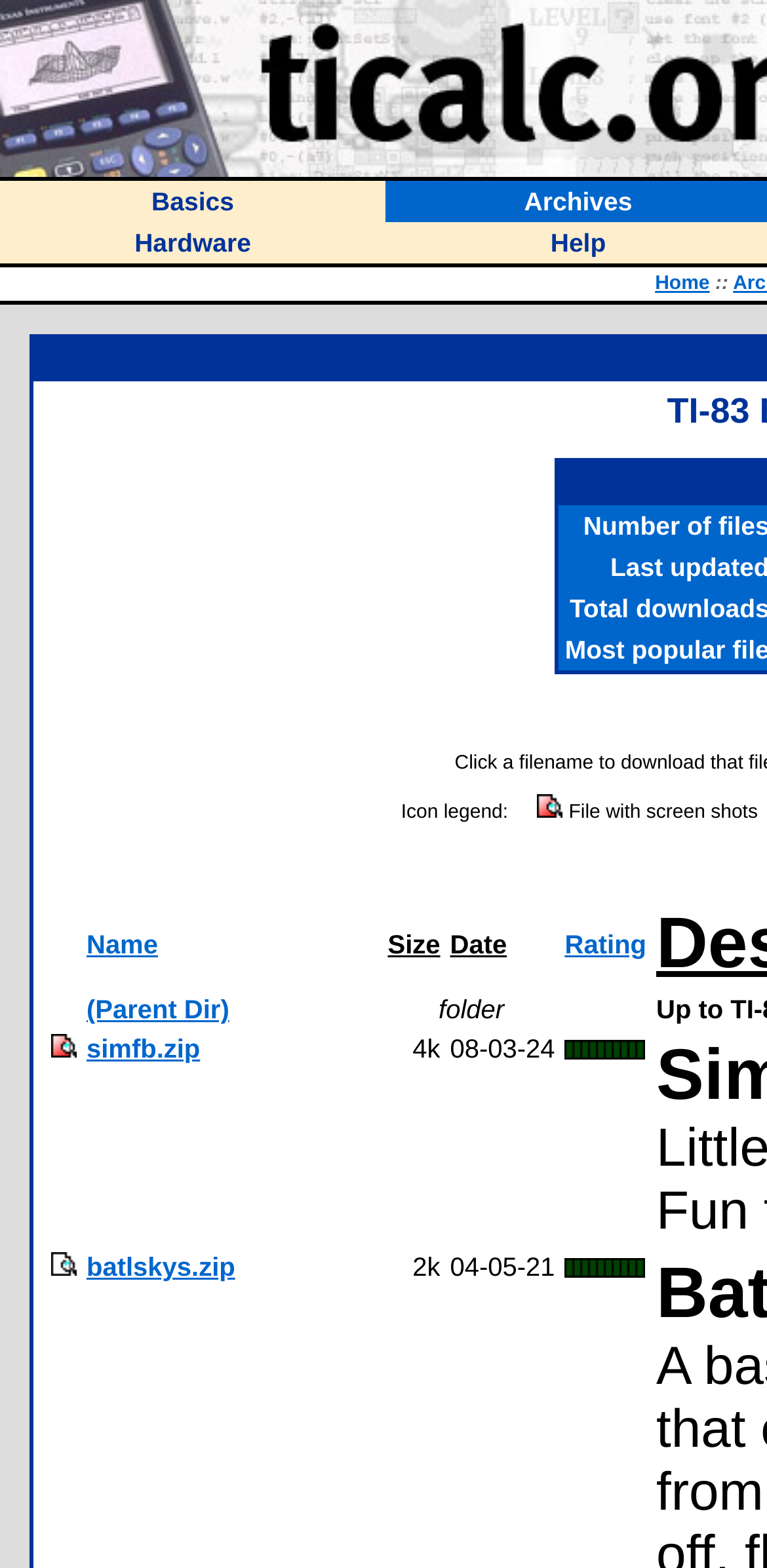What is the rating of the file 'batlskys.zip'?
Look at the image and provide a short answer using one word or a phrase.

File is not rated